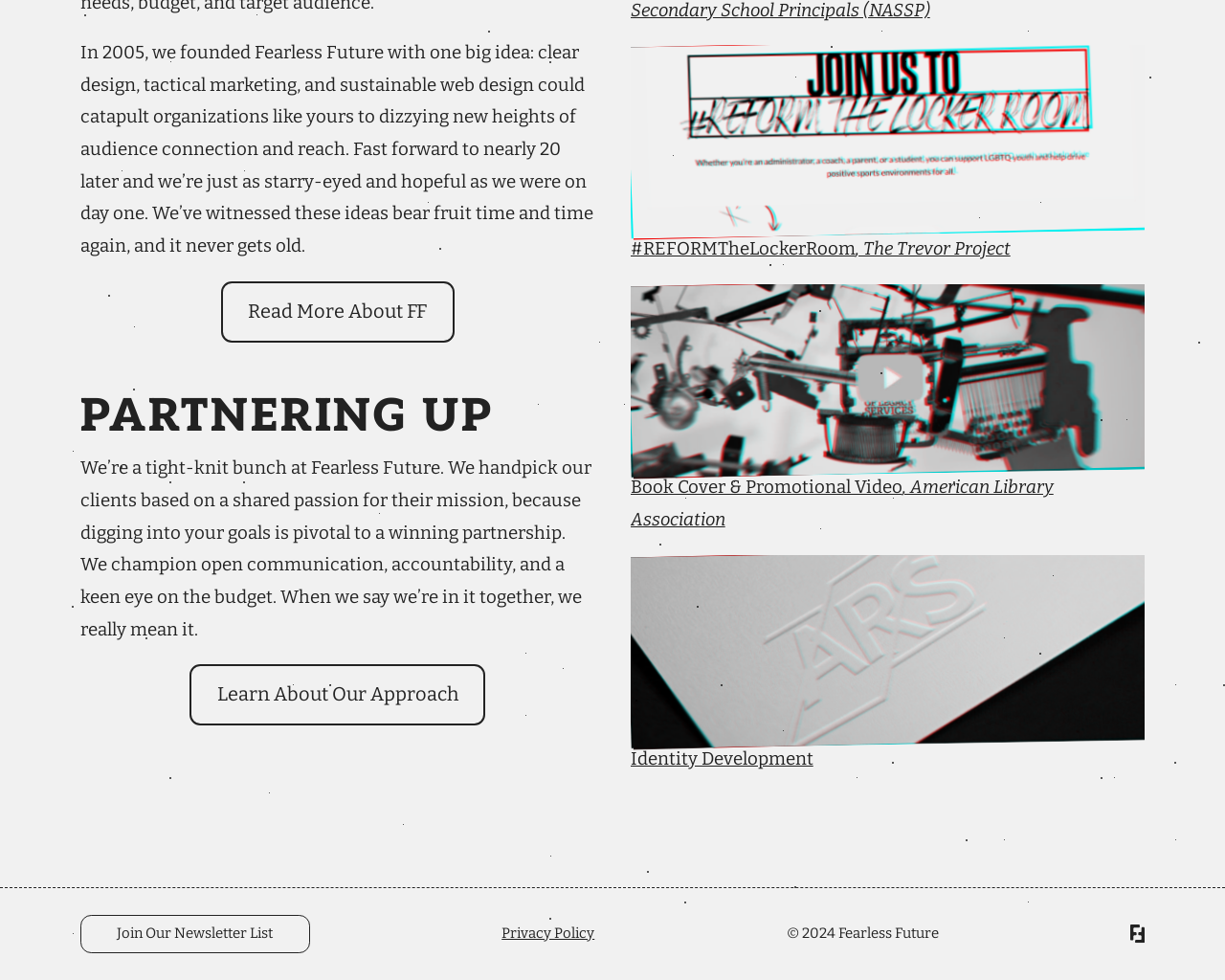Return the bounding box coordinates of the UI element that corresponds to this description: "Identity Development". The coordinates must be given as four float numbers in the range of 0 and 1, [left, top, right, bottom].

[0.515, 0.566, 0.934, 0.791]